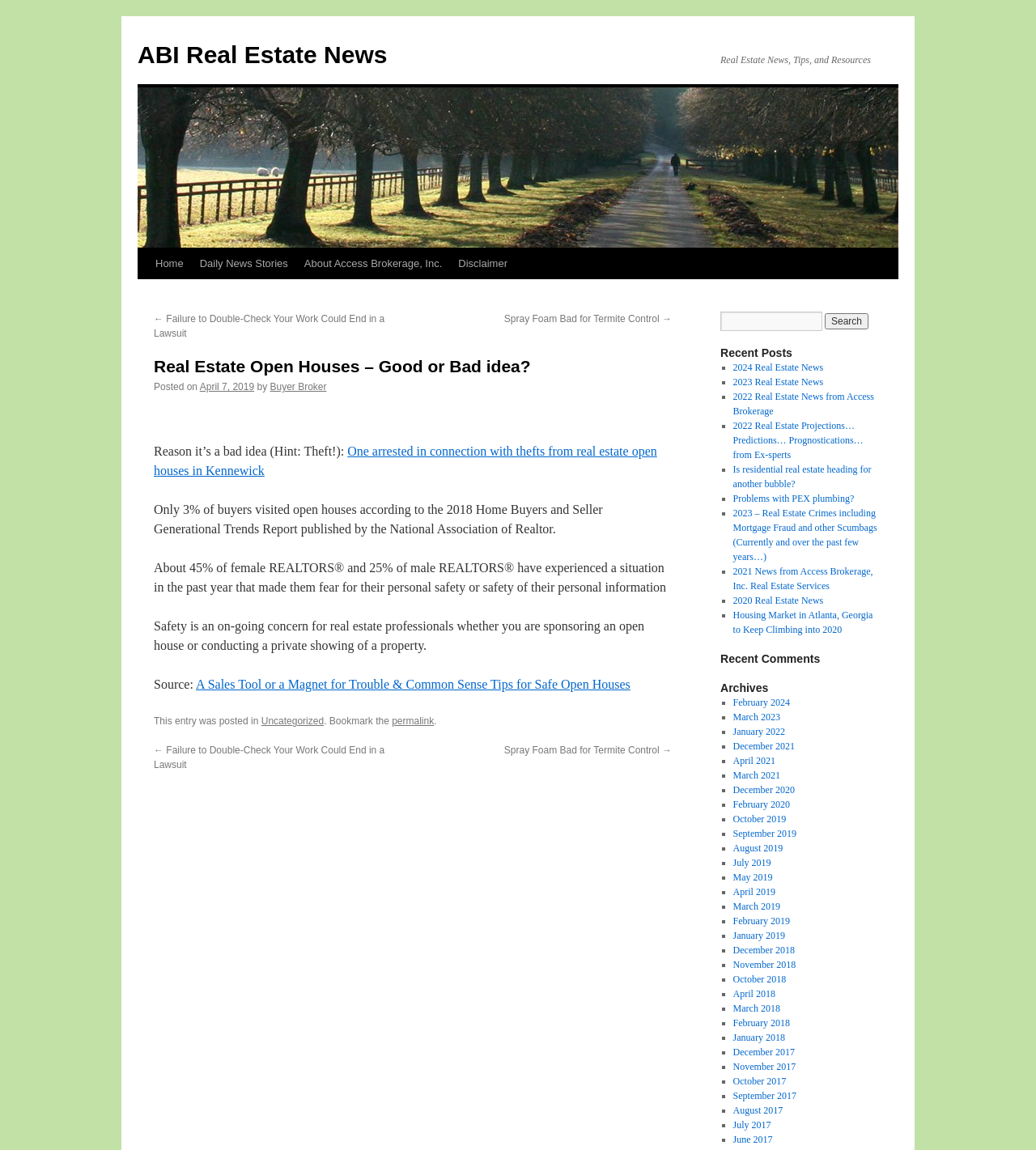How many recent posts are listed?
Based on the visual information, provide a detailed and comprehensive answer.

The recent posts are listed under the 'Recent Posts' heading, and there are 7 list markers (■) followed by links to different posts, indicating that there are 7 recent posts listed.